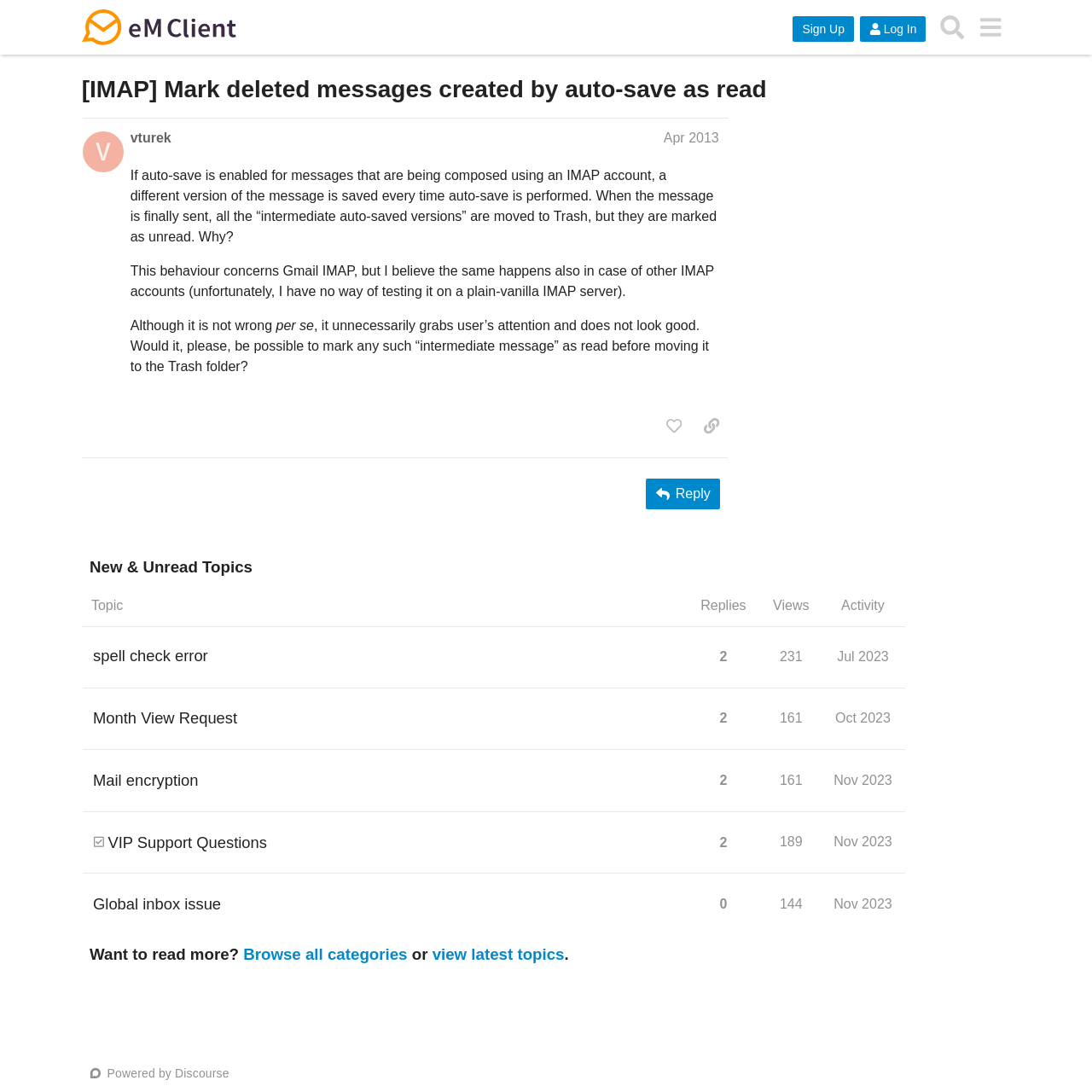Extract the main heading text from the webpage.

[IMAP] Mark deleted messages created by auto-save as read